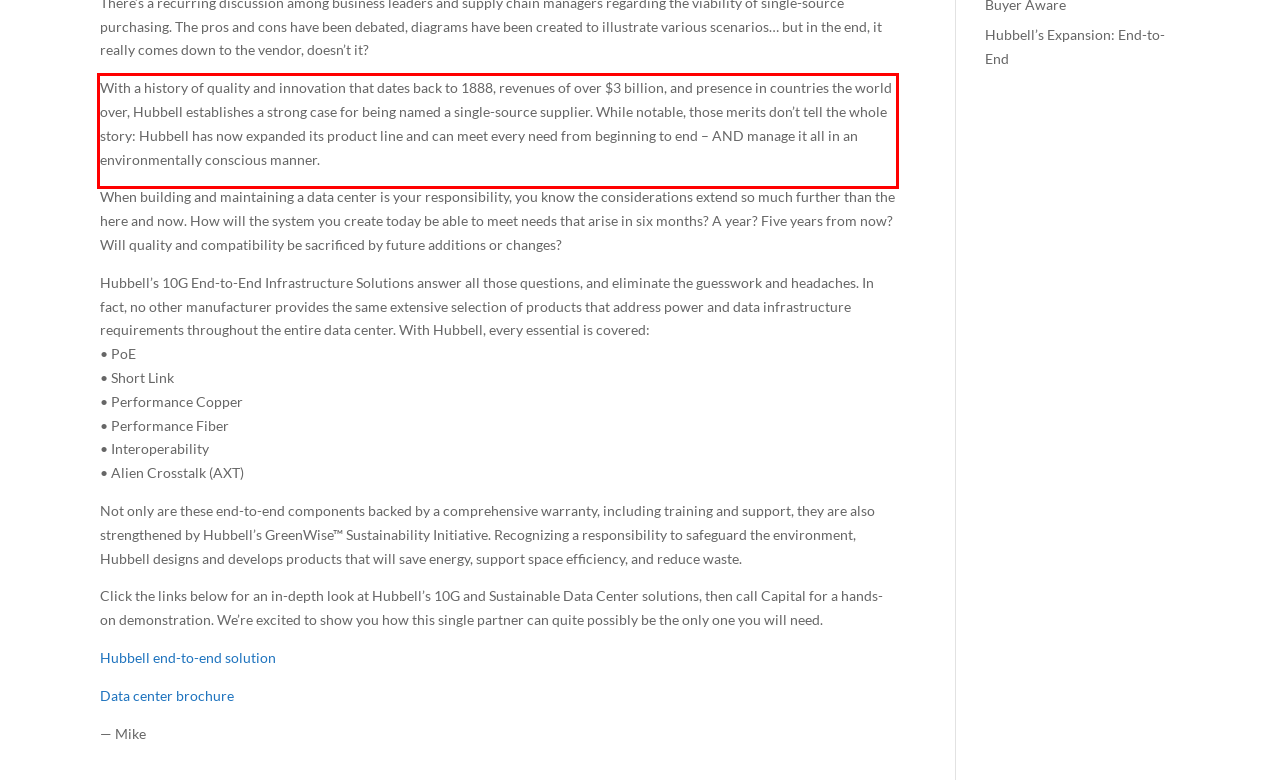Given a webpage screenshot, locate the red bounding box and extract the text content found inside it.

With a history of quality and innovation that dates back to 1888, revenues of over $3 billion, and presence in countries the world over, Hubbell establishes a strong case for being named a single-source supplier. While notable, those merits don’t tell the whole story: Hubbell has now expanded its product line and can meet every need from beginning to end – AND manage it all in an environmentally conscious manner.